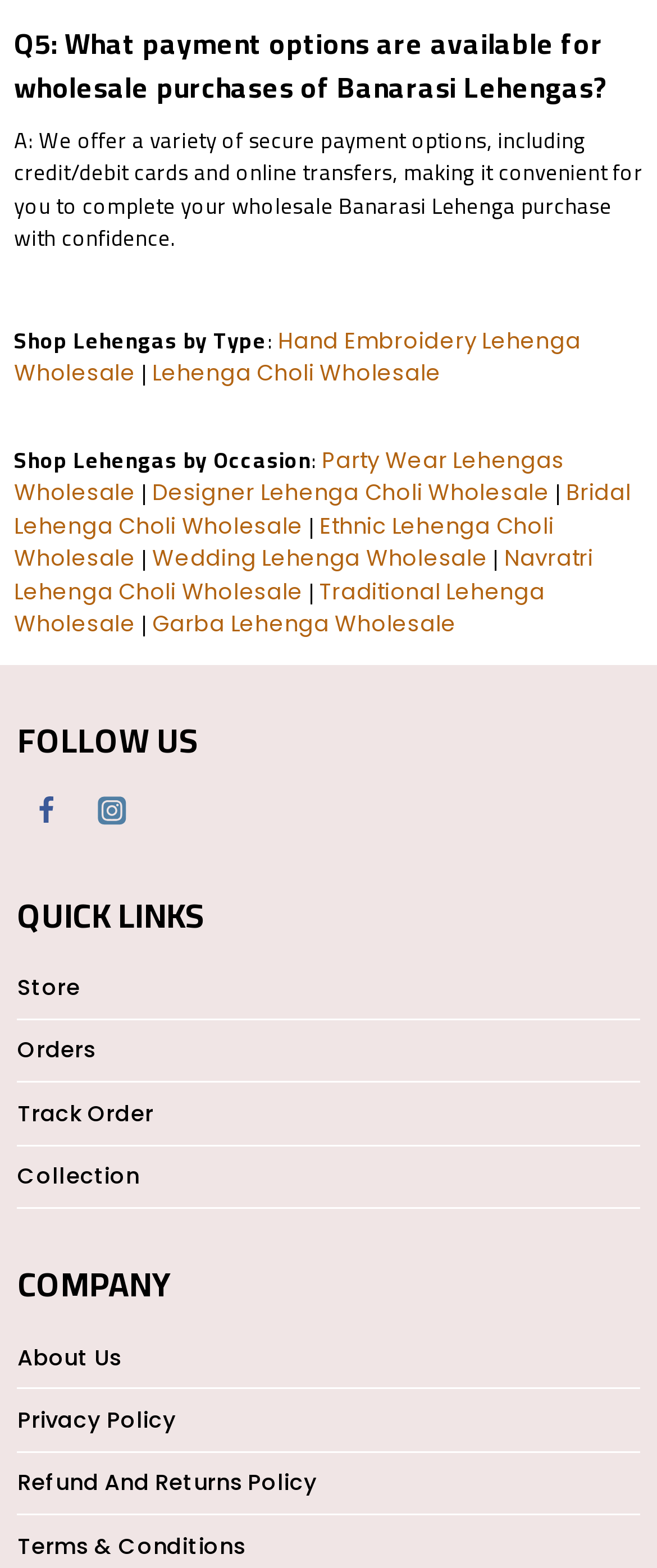Highlight the bounding box coordinates of the region I should click on to meet the following instruction: "View Hand Embroidery Lehenga Wholesale".

[0.022, 0.207, 0.884, 0.248]